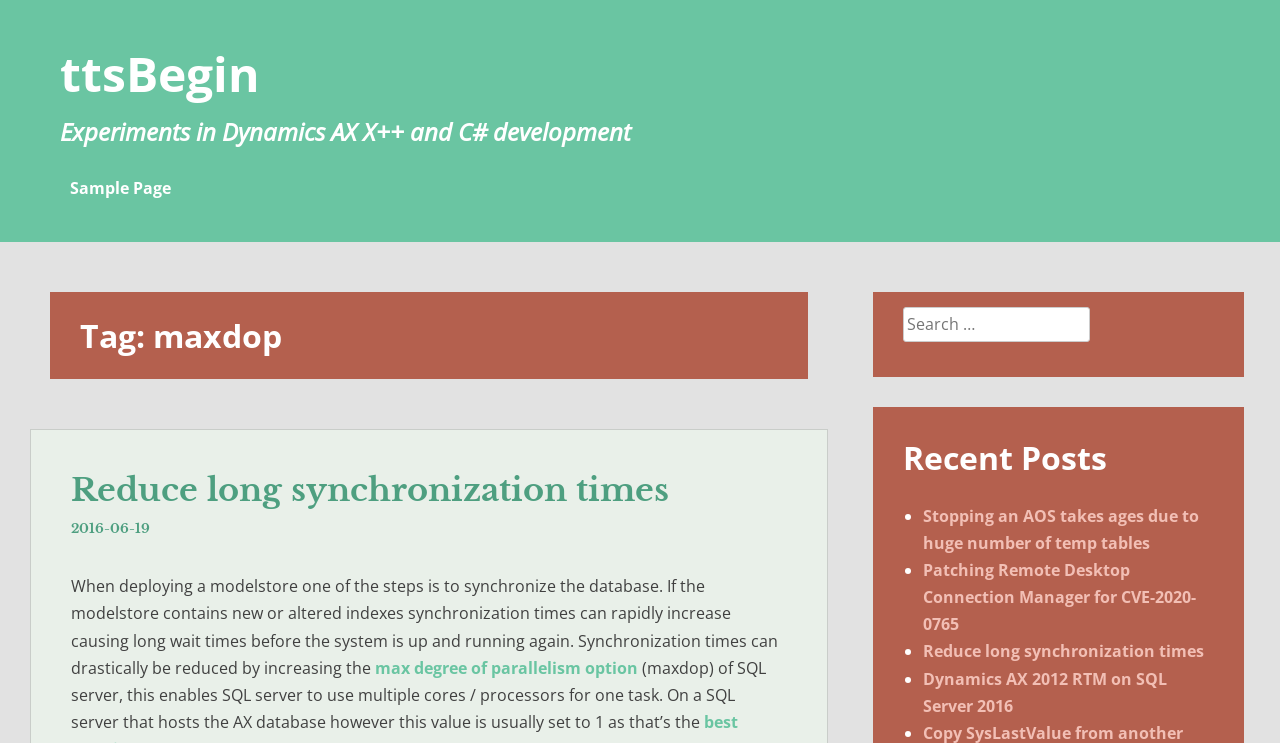Locate the bounding box coordinates of the element that should be clicked to execute the following instruction: "view recent posts".

[0.705, 0.597, 0.949, 0.648]